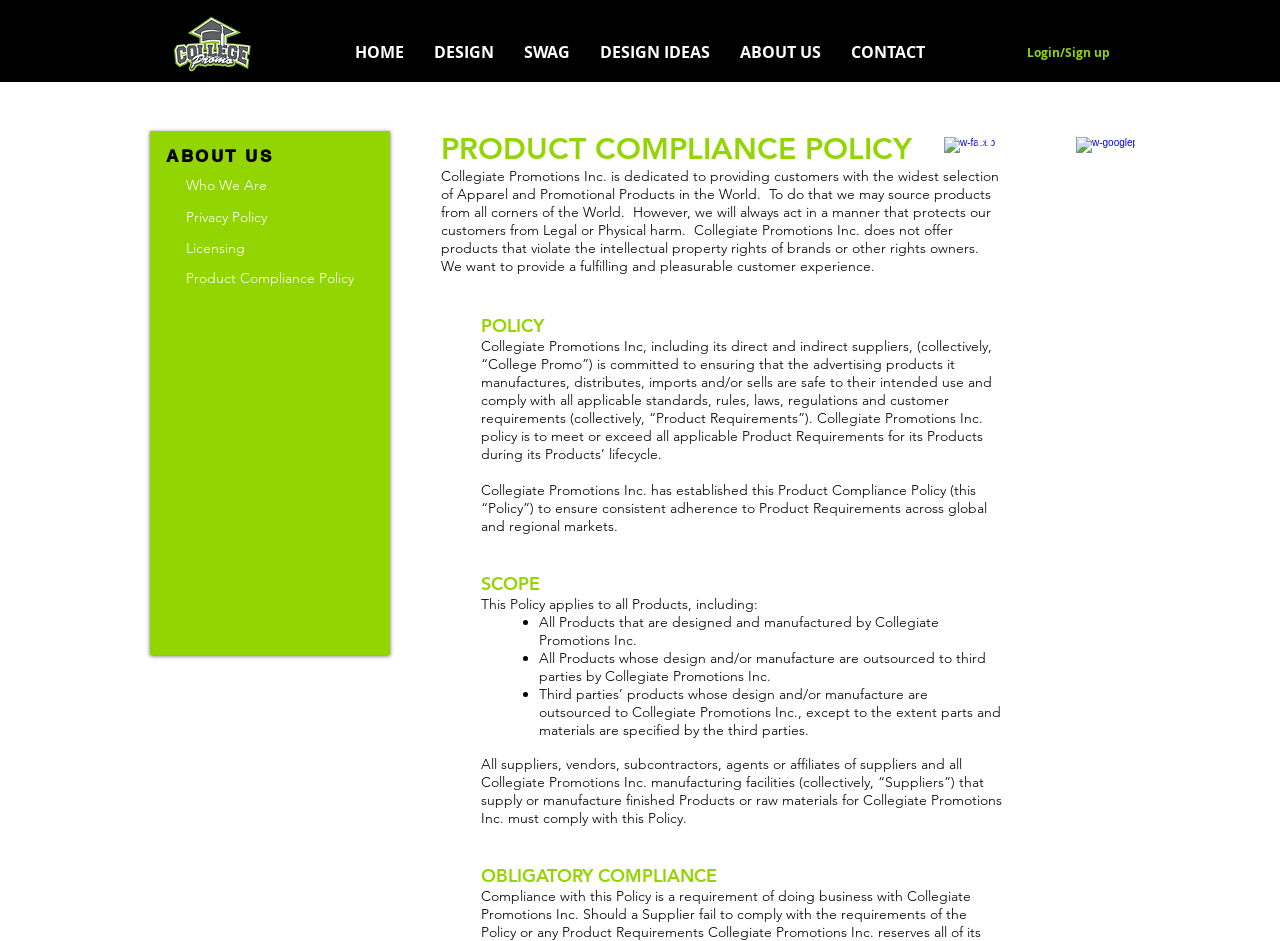What is the company name?
Please give a detailed and elaborate explanation in response to the question.

I found the company name by reading the text on the webpage, specifically in the section that talks about the company's policy and mission. The text mentions 'Collegiate Promotions Inc.' as the company name.